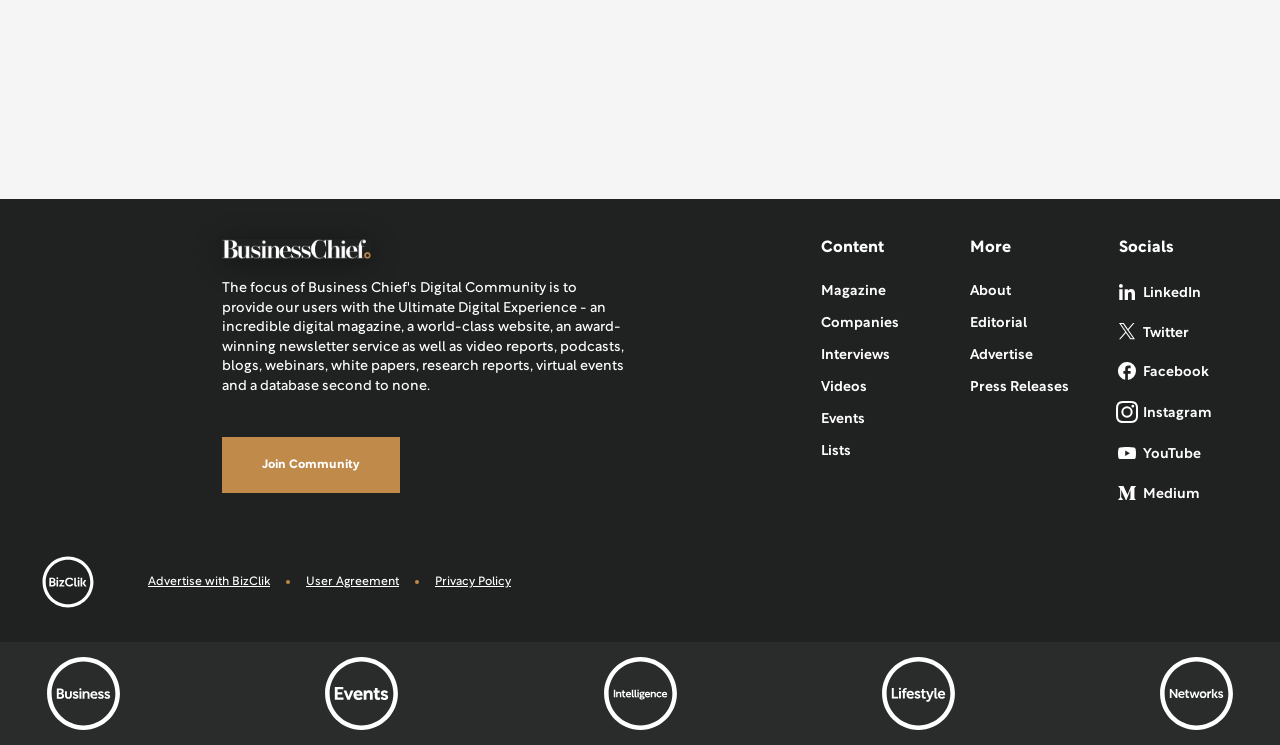Determine the bounding box coordinates of the region I should click to achieve the following instruction: "Visit the Magazine page". Ensure the bounding box coordinates are four float numbers between 0 and 1, i.e., [left, top, right, bottom].

[0.641, 0.367, 0.692, 0.412]